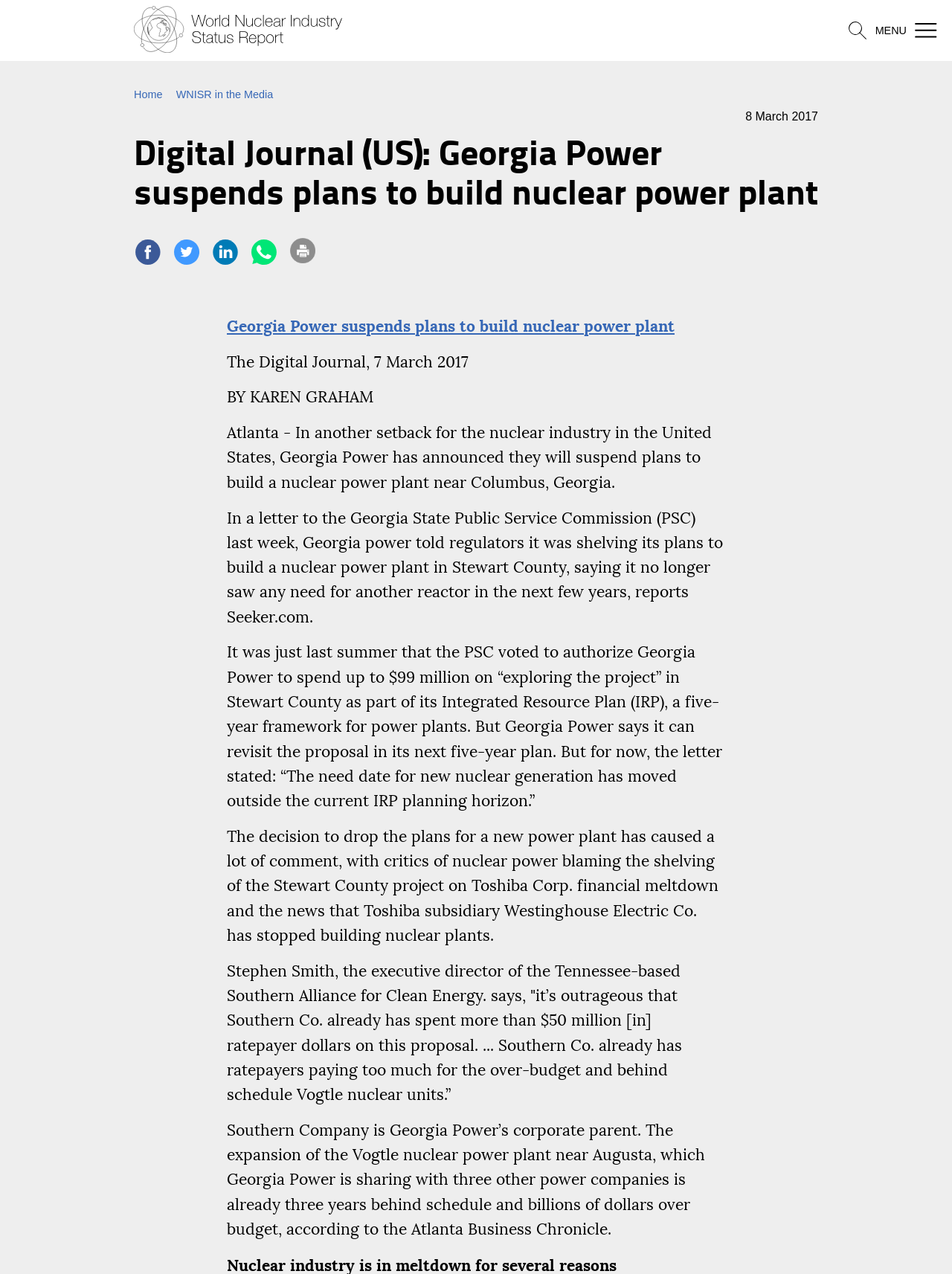Please find the bounding box coordinates of the section that needs to be clicked to achieve this instruction: "Click the Twitter link".

[0.181, 0.187, 0.211, 0.209]